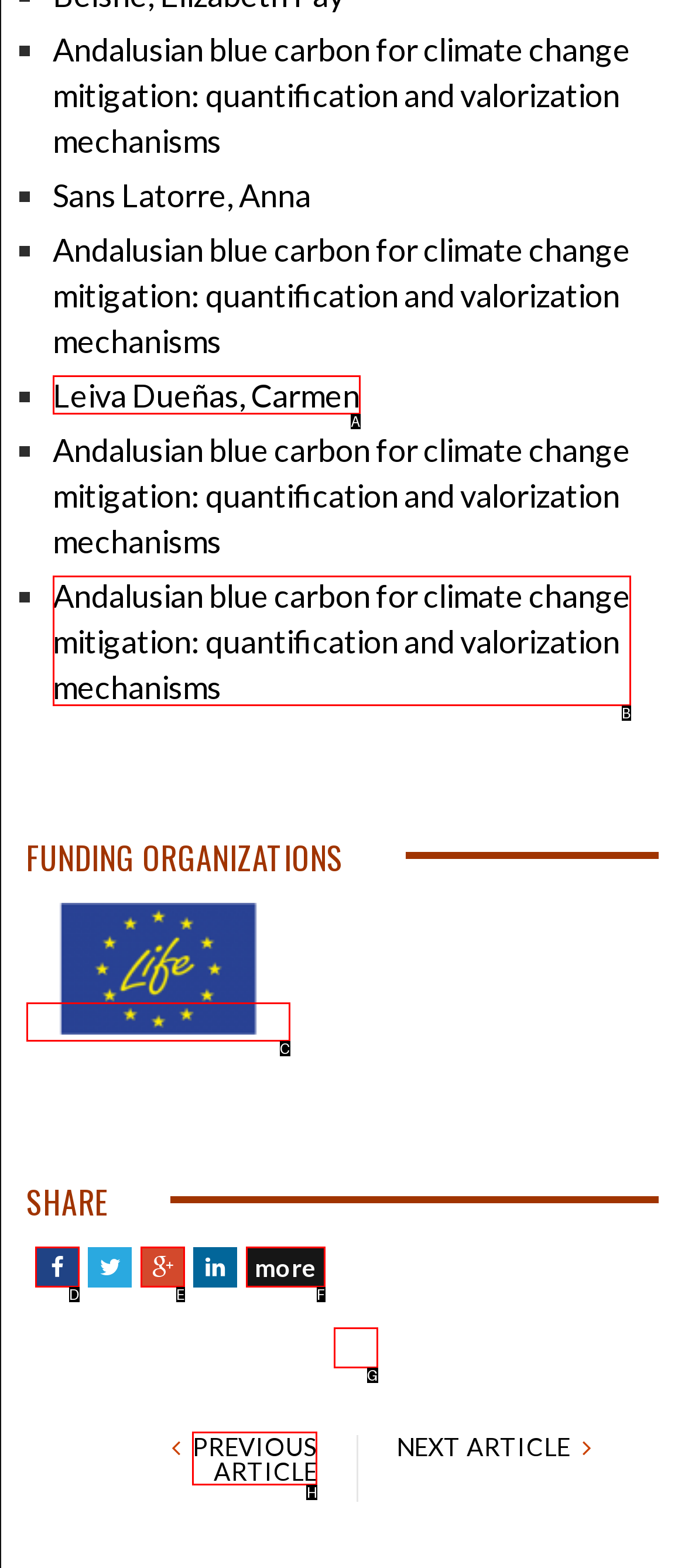Point out the correct UI element to click to carry out this instruction: Go to previous article
Answer with the letter of the chosen option from the provided choices directly.

H